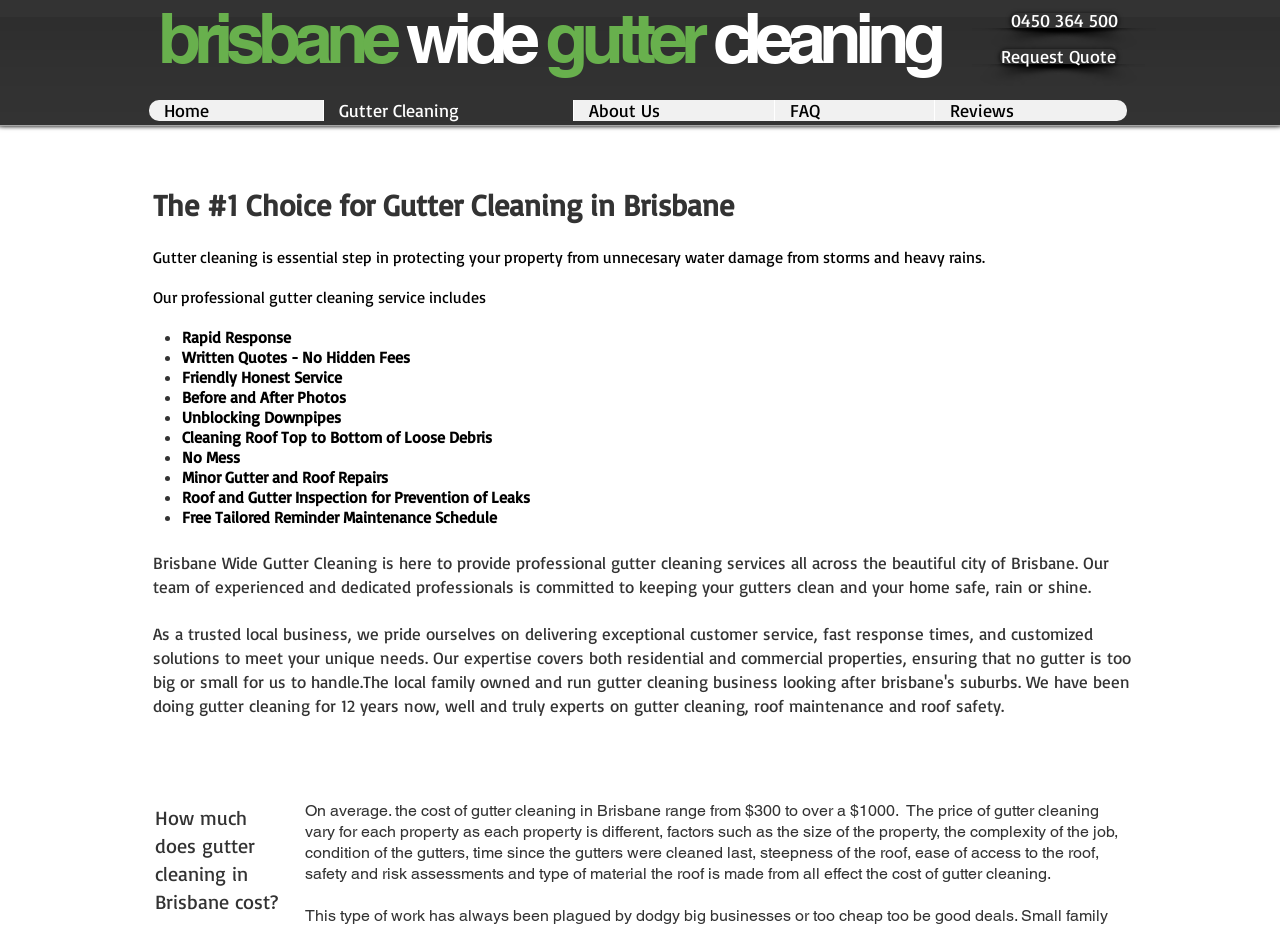Extract the bounding box coordinates for the UI element described by the text: "Home". The coordinates should be in the form of [left, top, right, bottom] with values between 0 and 1.

[0.116, 0.108, 0.252, 0.131]